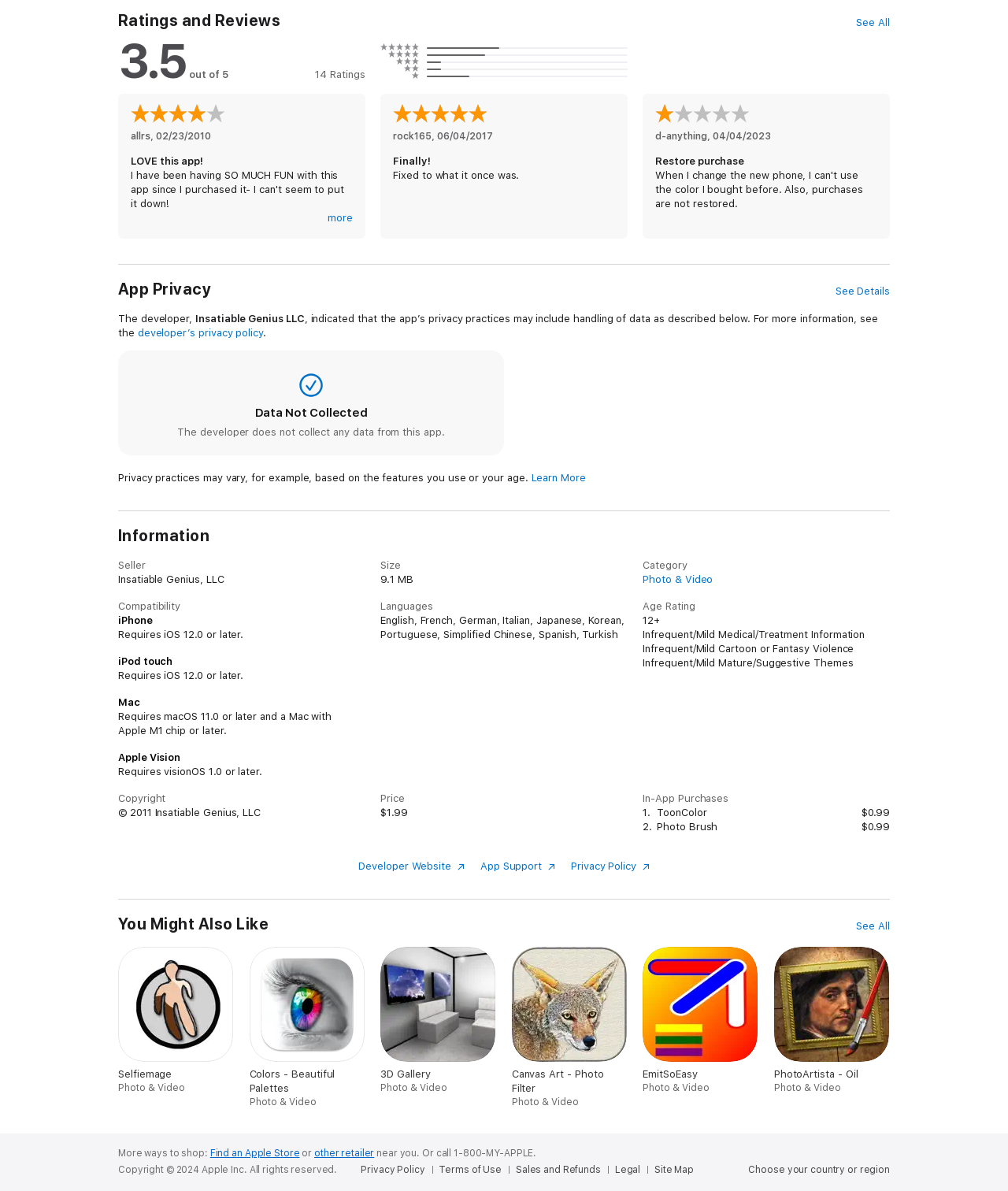Using the provided element description, identify the bounding box coordinates as (top-left x, top-left y, bottom-right x, bottom-right y). Ensure all values are between 0 and 1. Description: more

[0.325, 0.177, 0.35, 0.189]